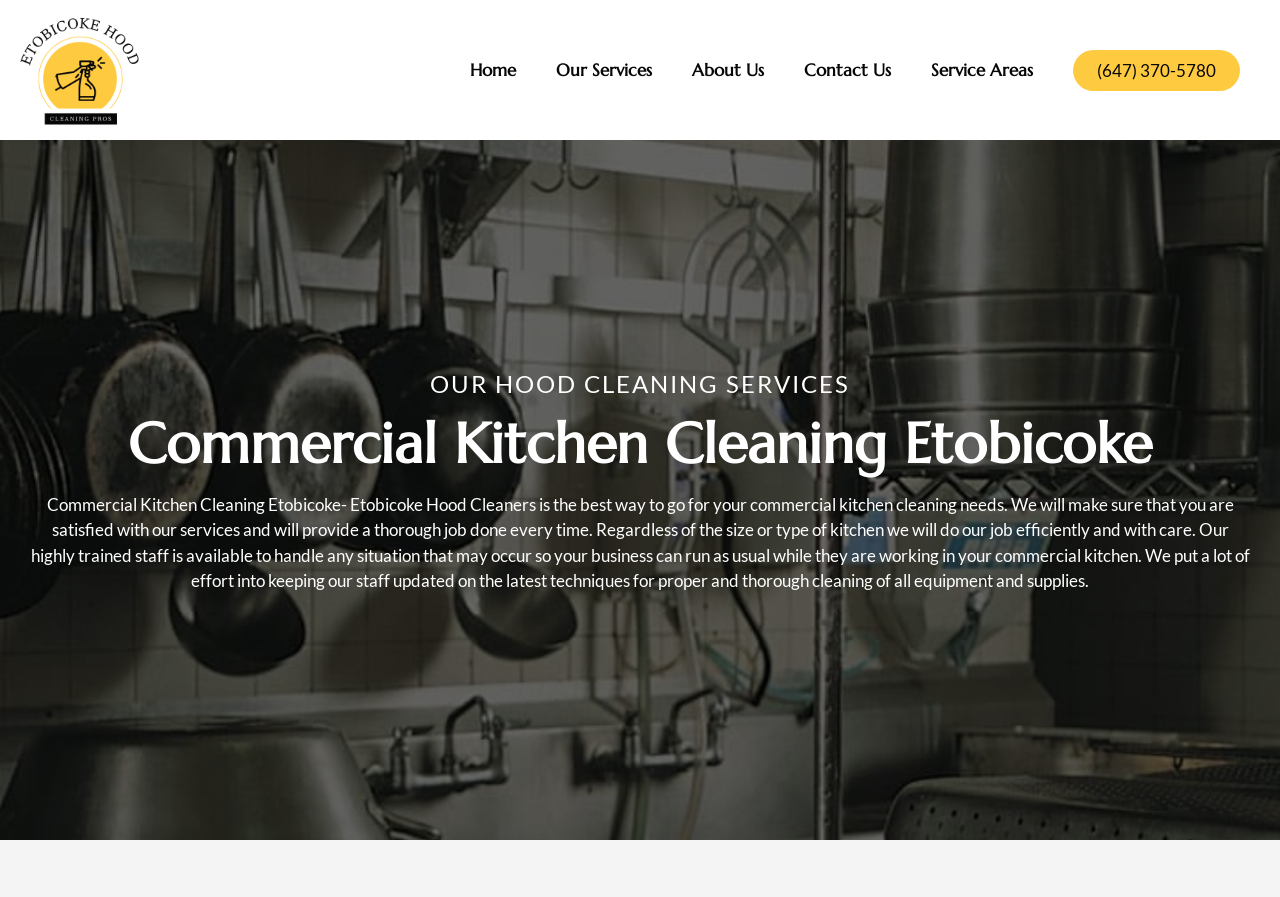What is the company's phone number?
Give a thorough and detailed response to the question.

The phone number can be found on the top right corner of the webpage, which is (647) 370-5780.